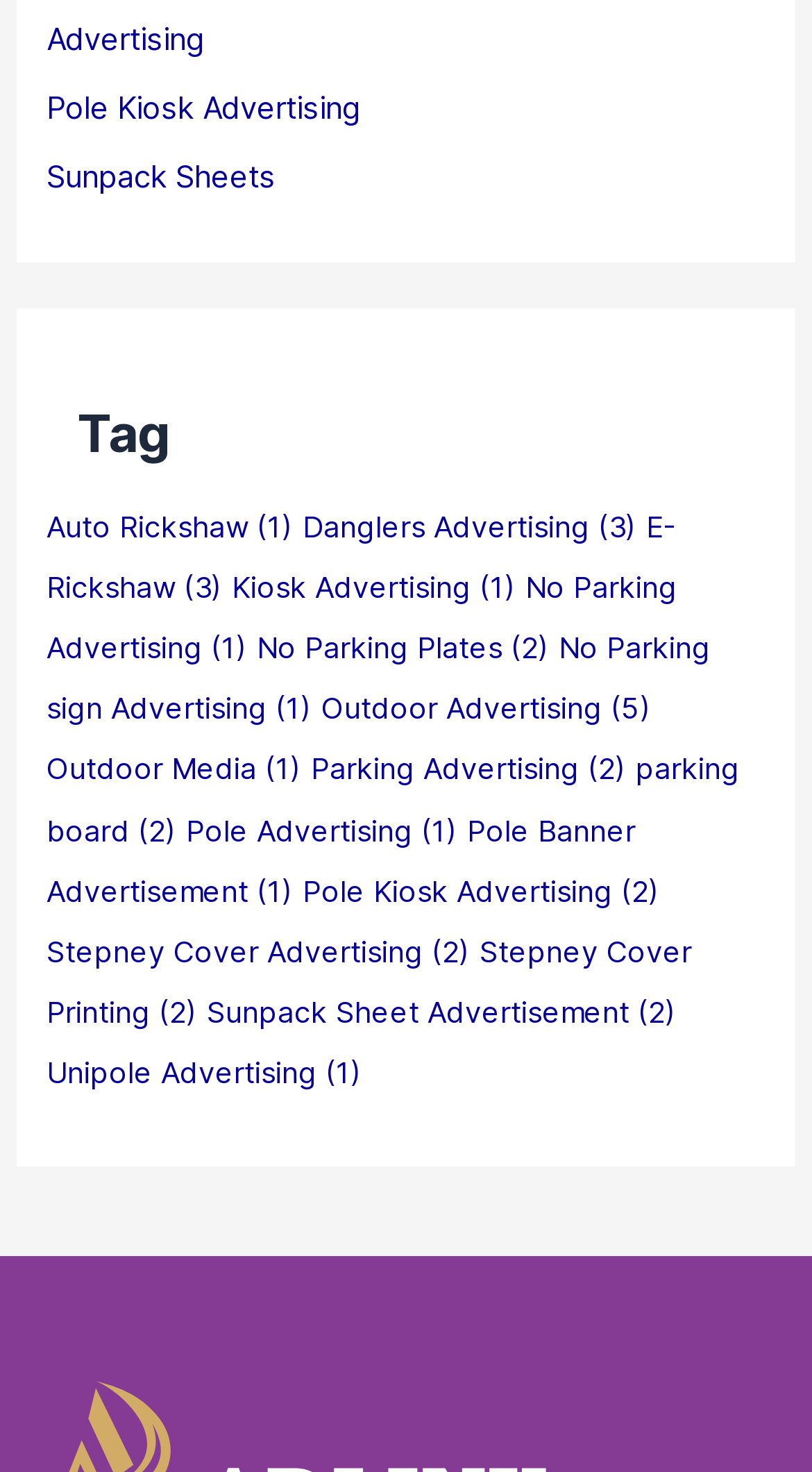How many items are in the 'Pole Kiosk Advertising' category? Please answer the question using a single word or phrase based on the image.

2